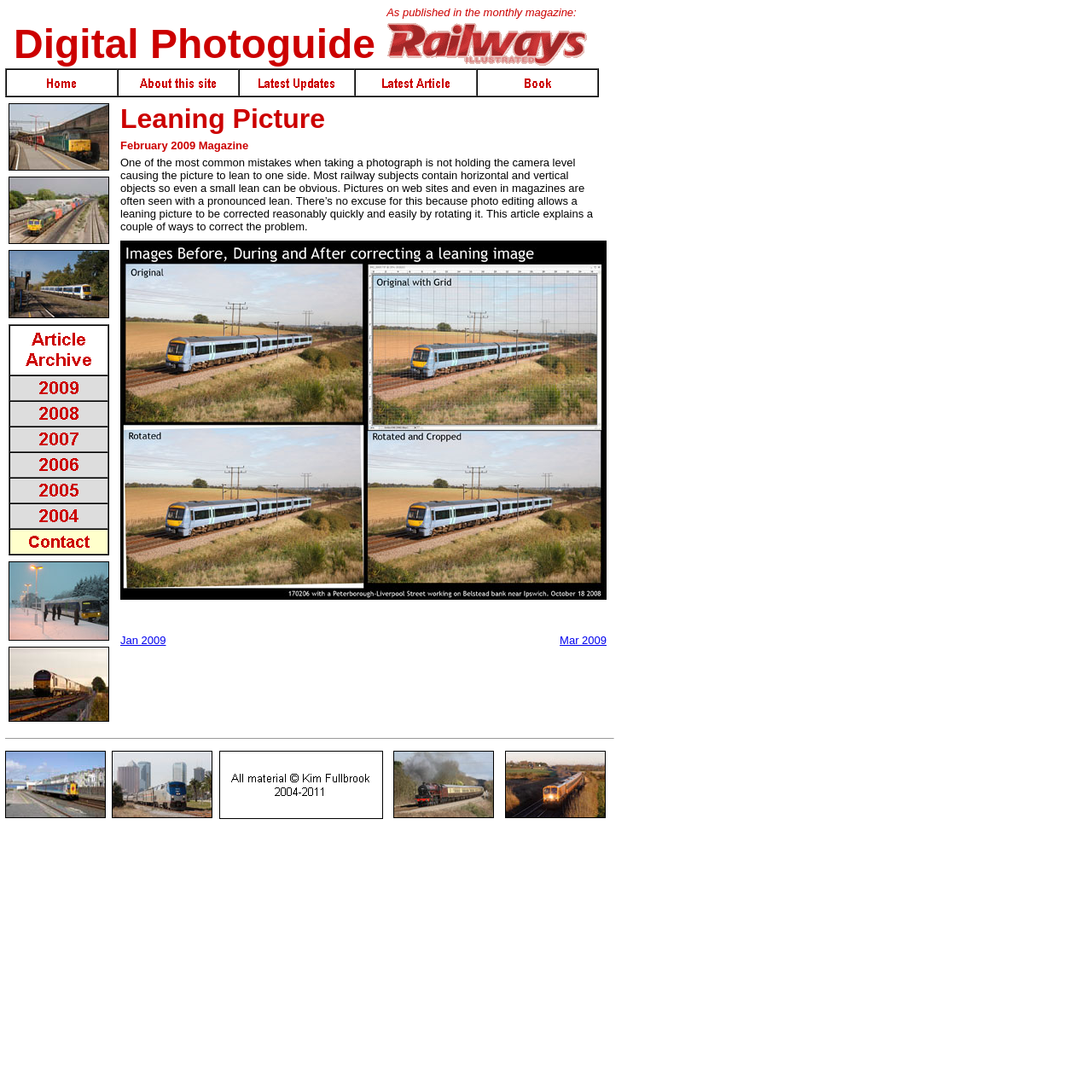Determine the bounding box coordinates of the clickable region to execute the instruction: "Click on Latest Updates". The coordinates should be four float numbers between 0 and 1, denoted as [left, top, right, bottom].

[0.22, 0.065, 0.324, 0.077]